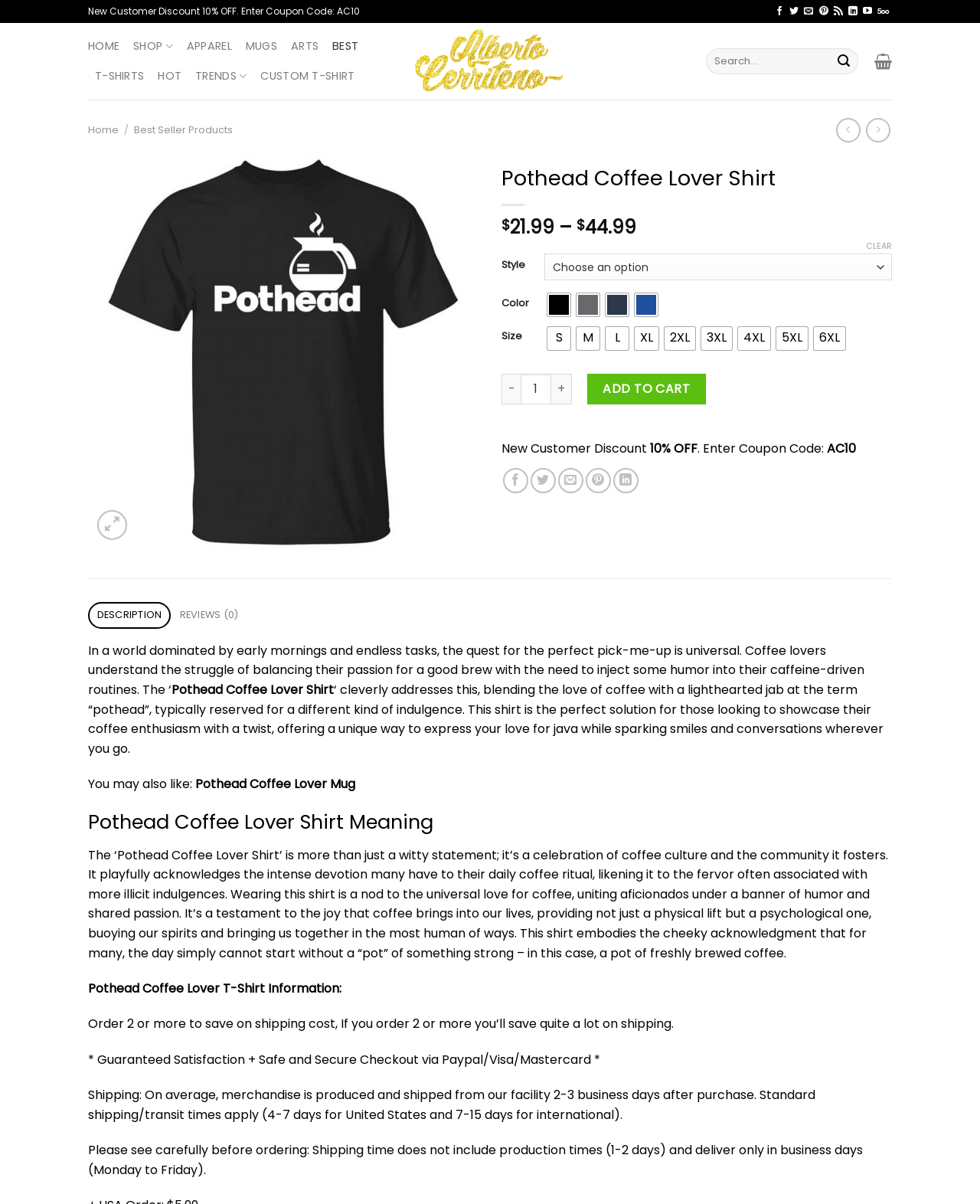Please specify the coordinates of the bounding box for the element that should be clicked to carry out this instruction: "Search for products". The coordinates must be four float numbers between 0 and 1, formatted as [left, top, right, bottom].

[0.721, 0.04, 0.878, 0.062]